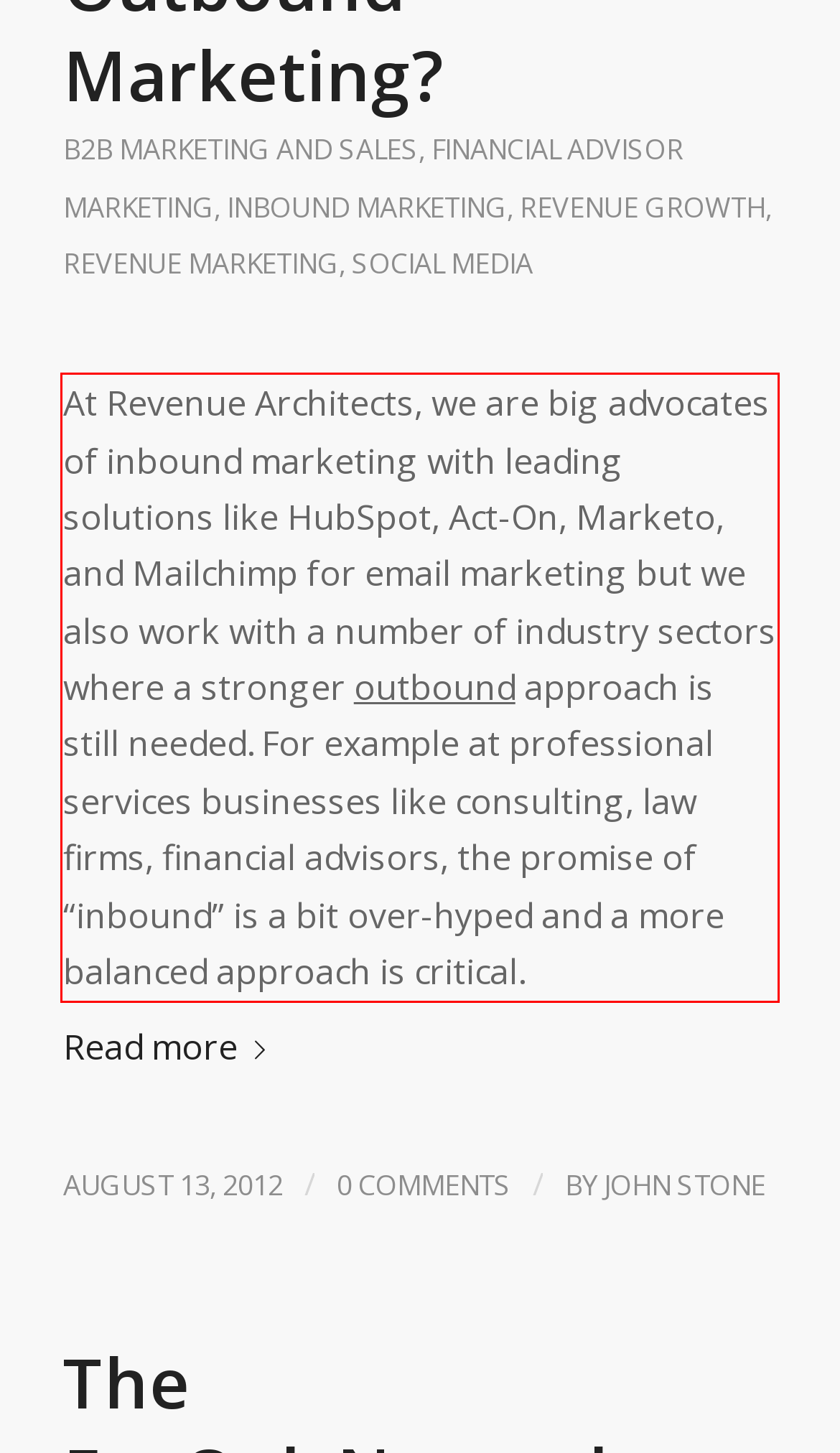You are given a screenshot of a webpage with a UI element highlighted by a red bounding box. Please perform OCR on the text content within this red bounding box.

At Revenue Architects, we are big advocates of inbound marketing with leading solutions like HubSpot, Act-On, Marketo, and Mailchimp for email marketing but we also work with a number of industry sectors where a stronger outbound approach is still needed. For example at professional services businesses like consulting, law firms, financial advisors, the promise of “inbound” is a bit over-hyped and a more balanced approach is critical.